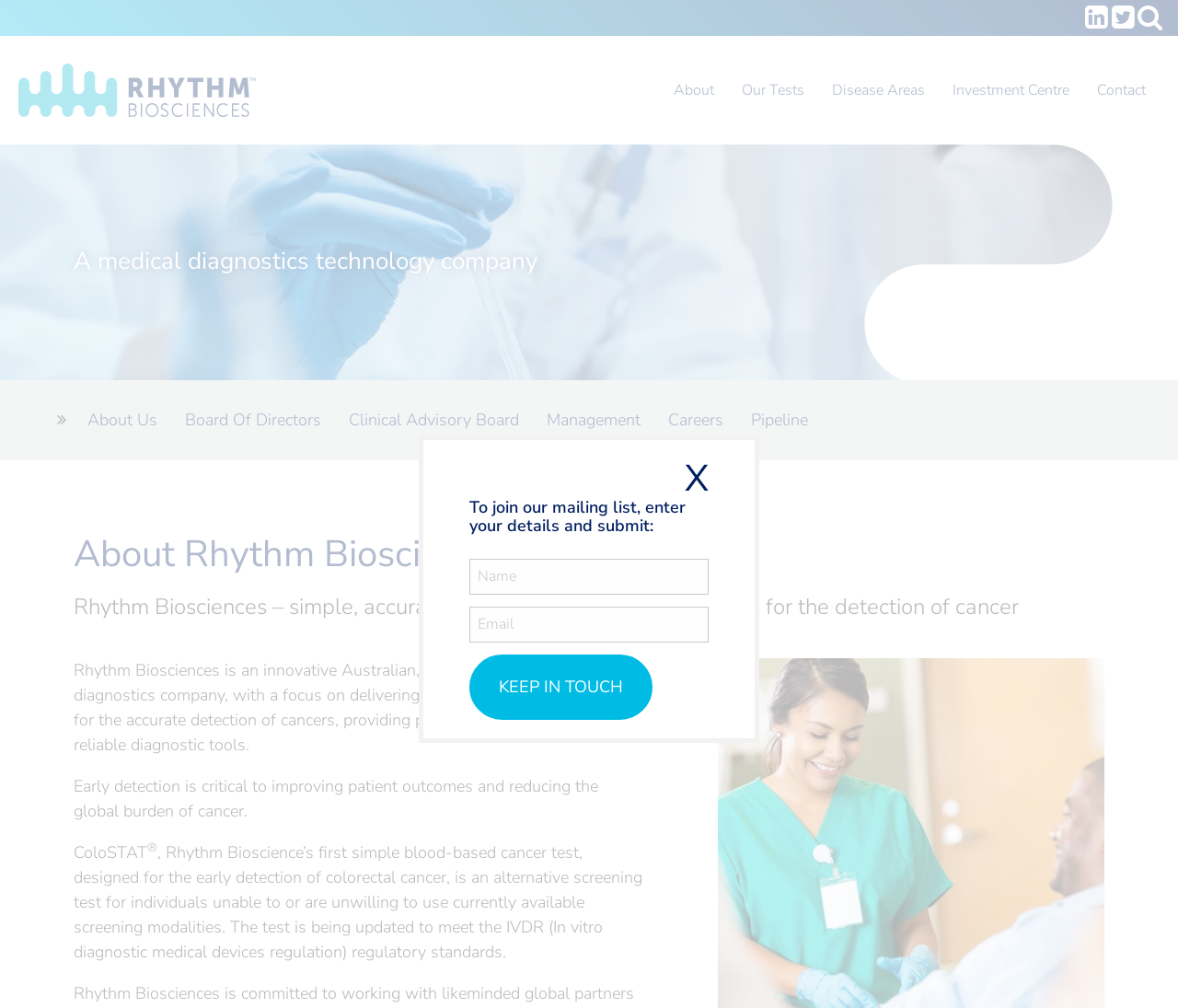Find the bounding box coordinates for the element that must be clicked to complete the instruction: "Enter your name". The coordinates should be four float numbers between 0 and 1, indicated as [left, top, right, bottom].

[0.398, 0.554, 0.602, 0.59]